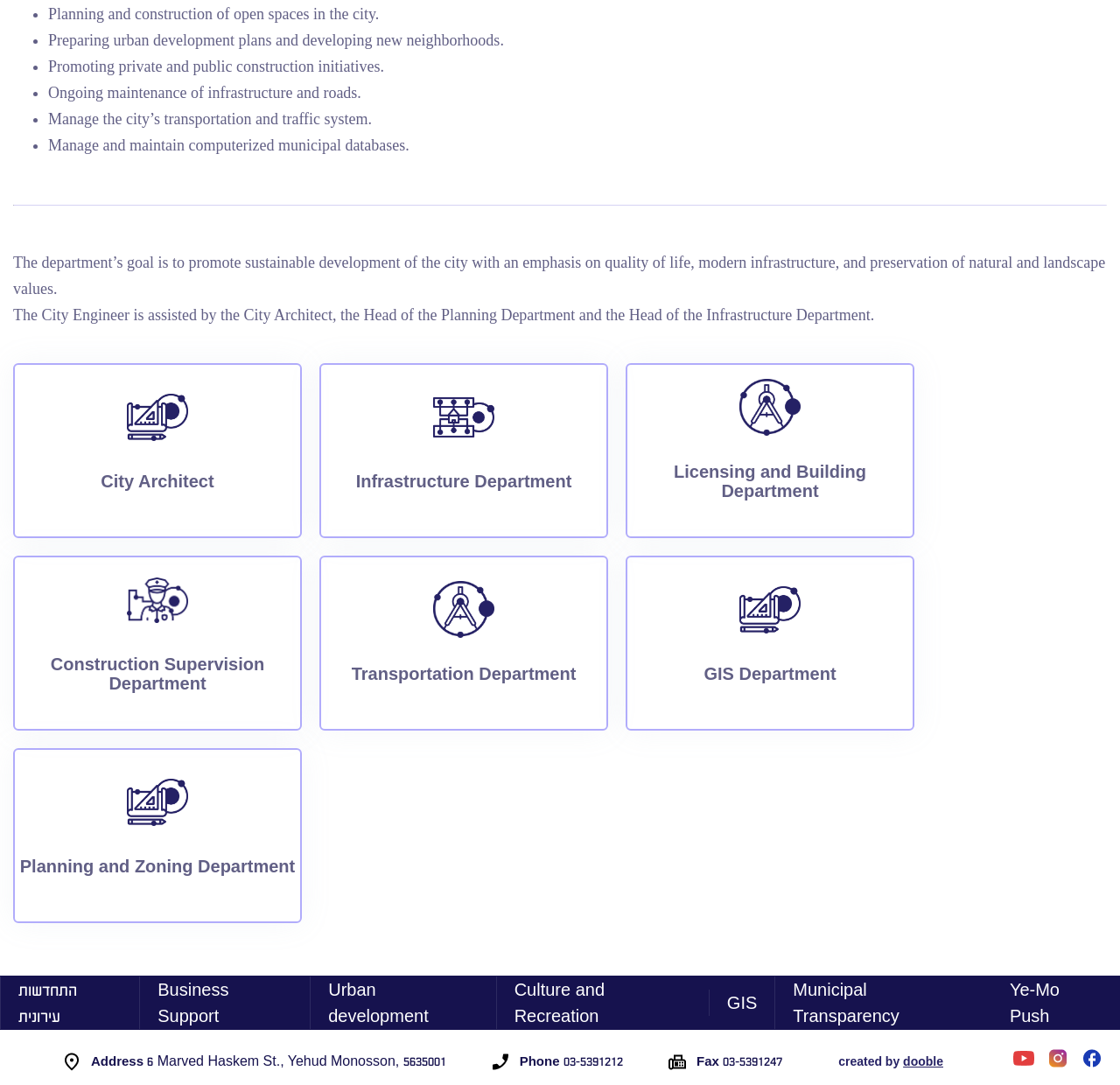Please use the details from the image to answer the following question comprehensively:
How many municipal units are listed?

There are 6 municipal units listed, which are City Architect, Infrastructure Department, Licensing and Building Department, Construction Supervision Department, Transportation Department, and GIS Department.